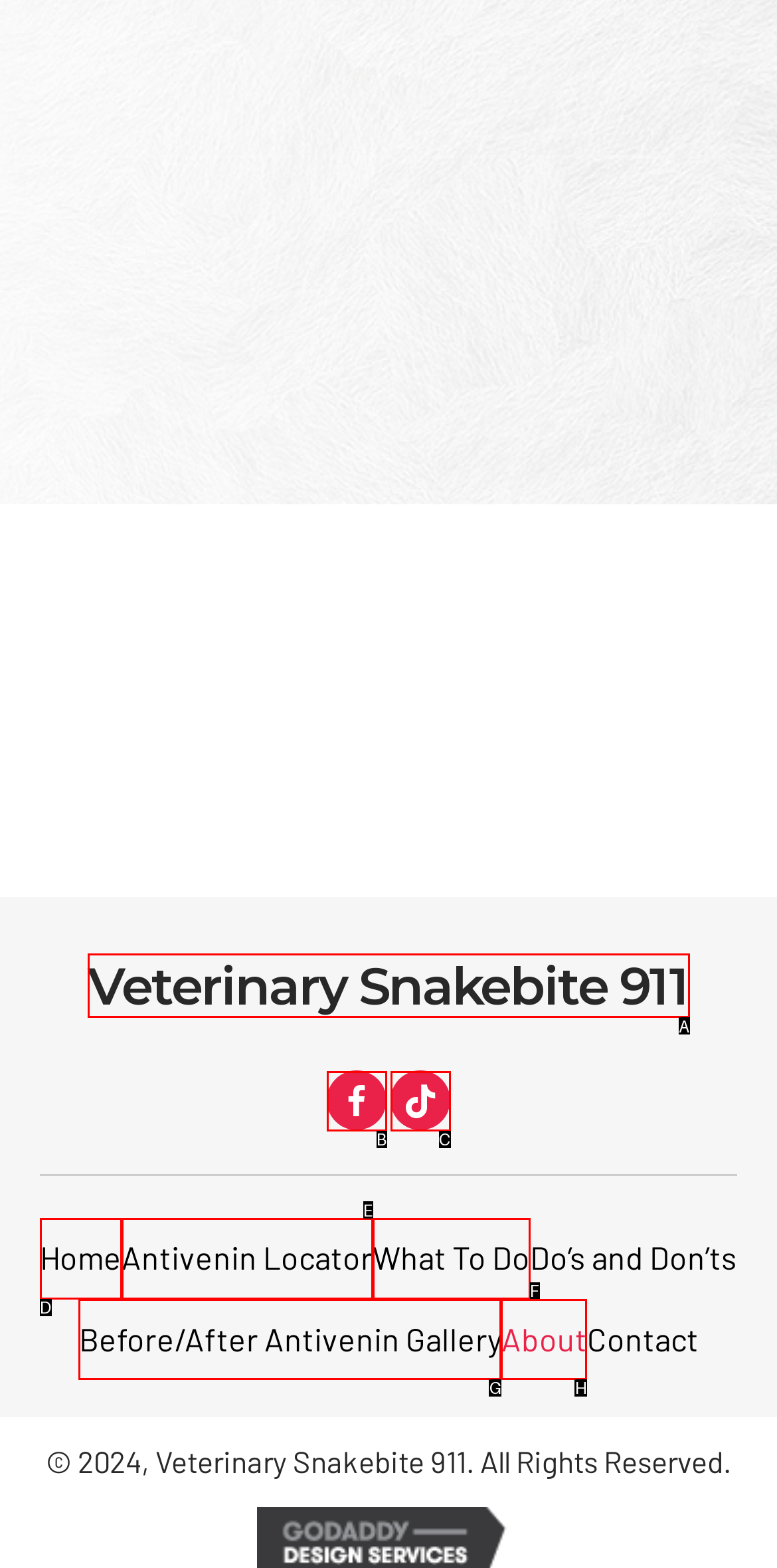Given the description: Home
Identify the letter of the matching UI element from the options.

D